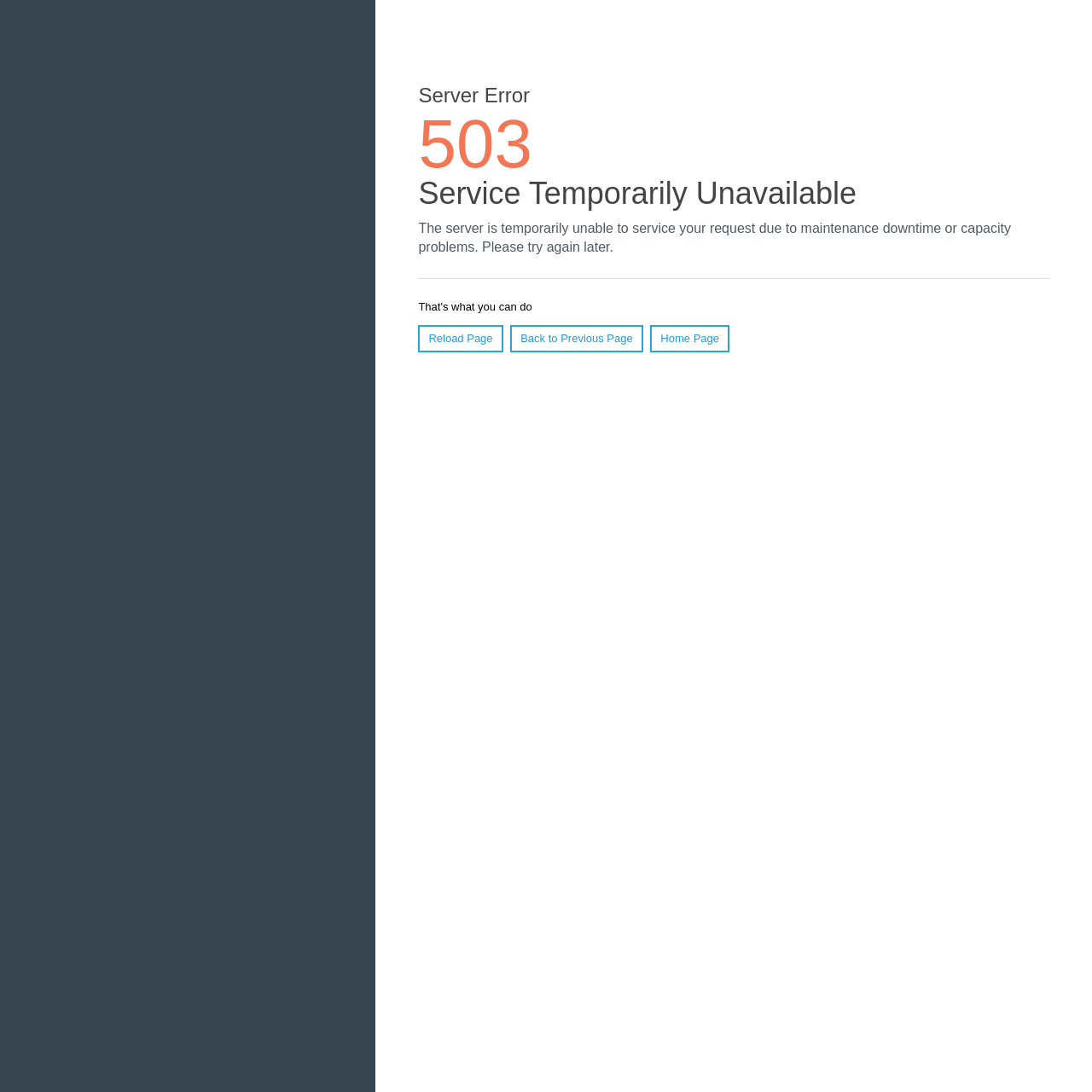Answer the question below in one word or phrase:
What are the options to resolve the issue?

Reload, Back, Home